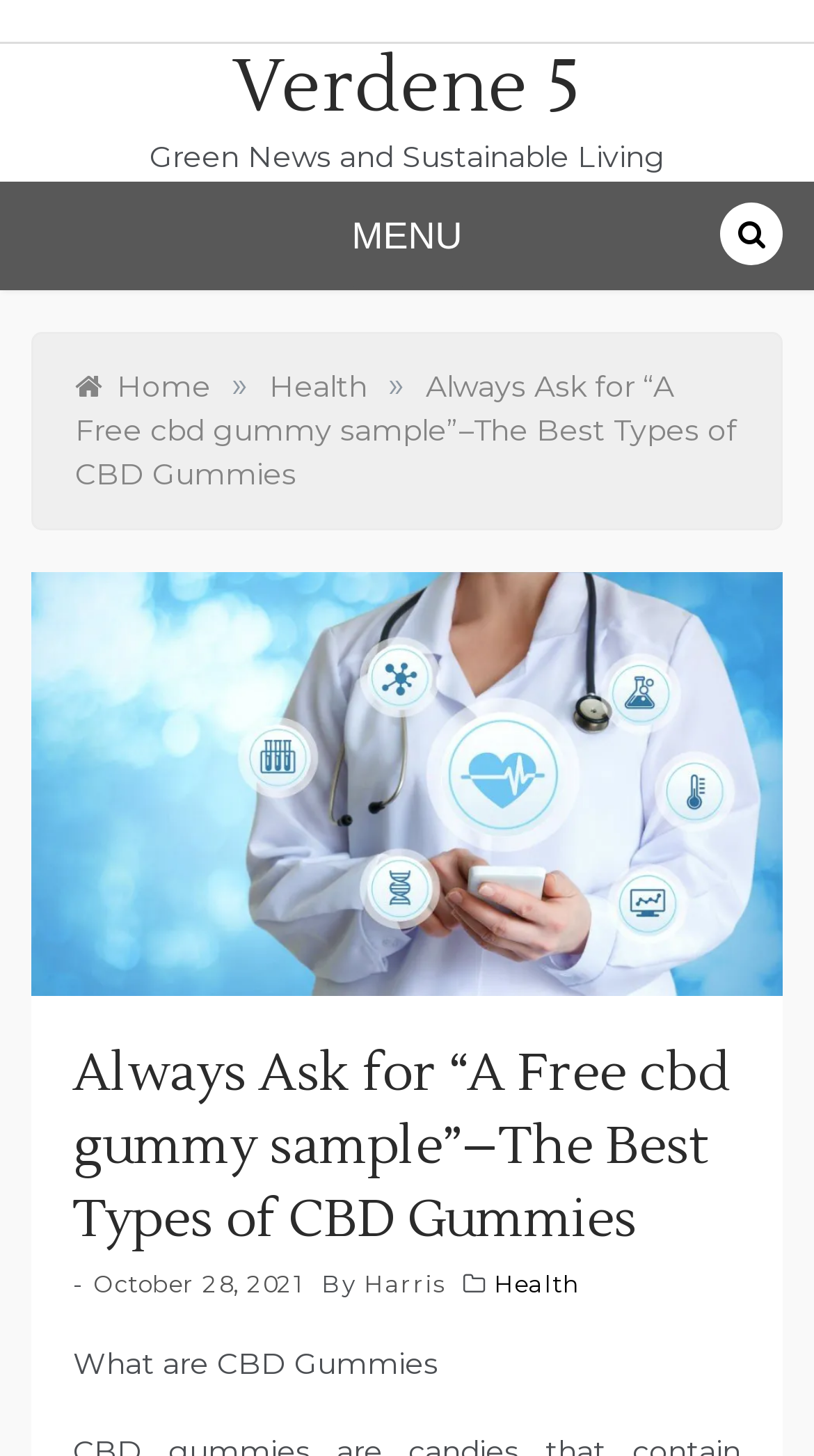Please identify the bounding box coordinates of the element that needs to be clicked to perform the following instruction: "View the author's profile".

[0.447, 0.871, 0.547, 0.891]